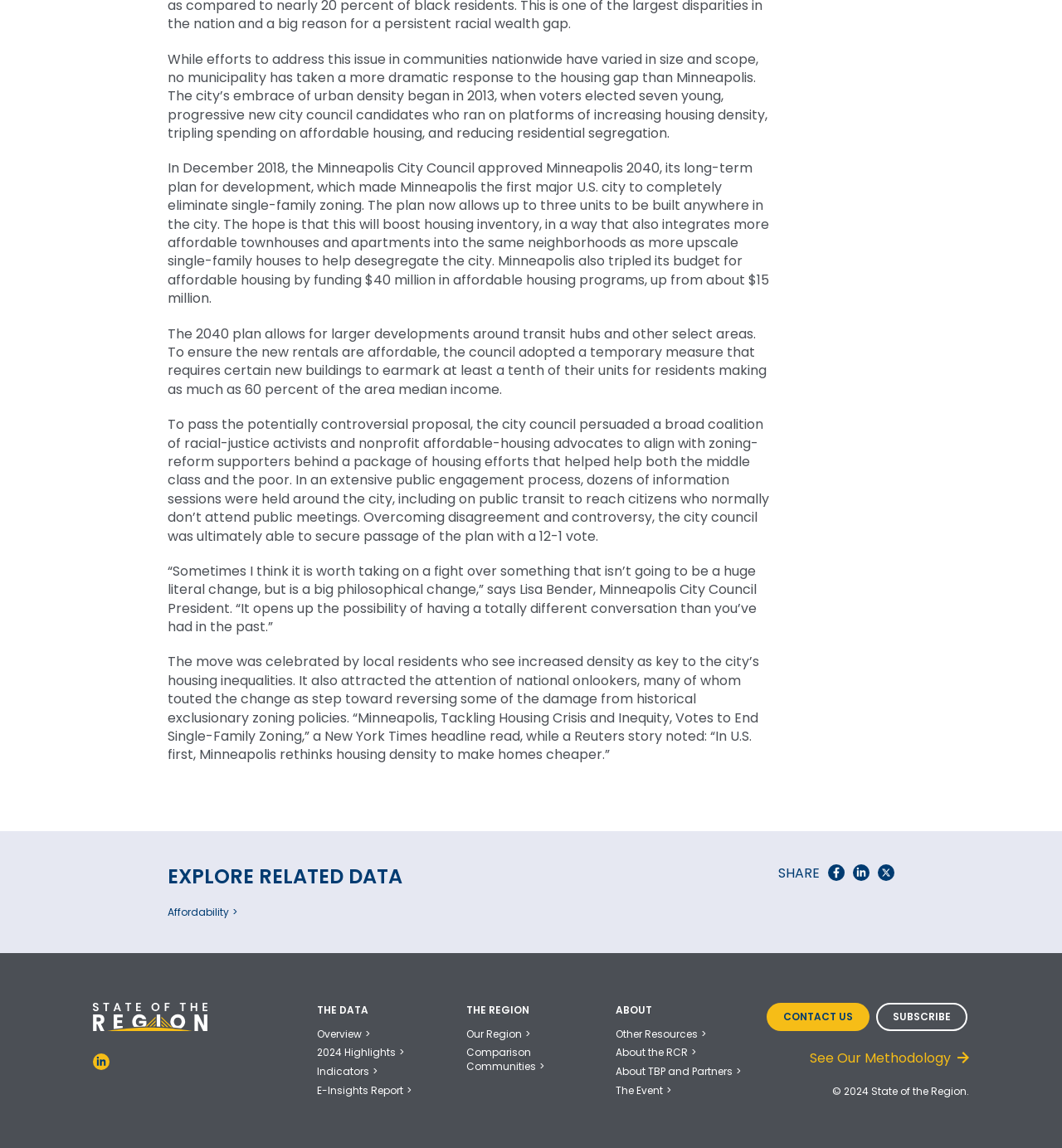Determine the bounding box coordinates in the format (top-left x, top-left y, bottom-right x, bottom-right y). Ensure all values are floating point numbers between 0 and 1. Identify the bounding box of the UI element described by: About TBP and Partners

[0.58, 0.927, 0.698, 0.939]